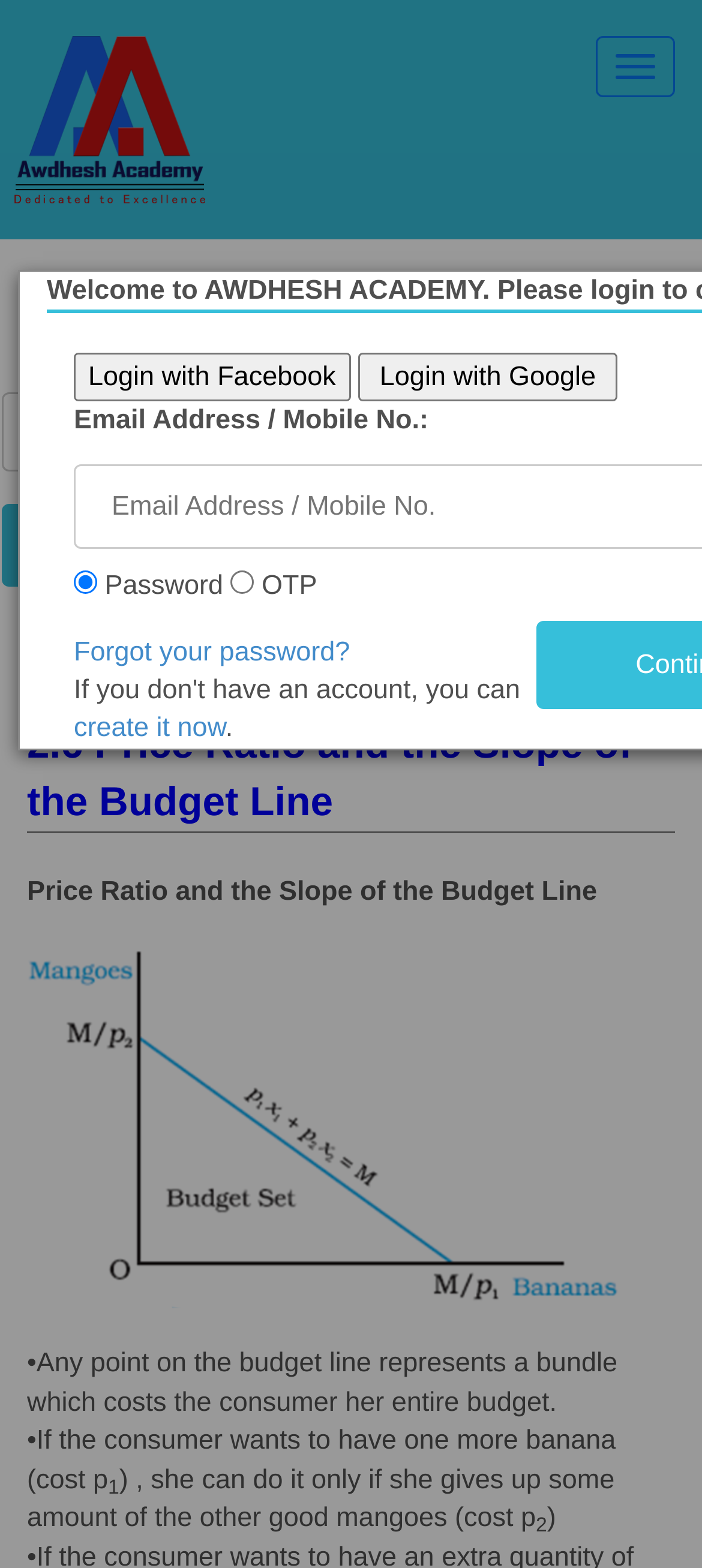What is the label of the first radio button?
Can you give a detailed and elaborate answer to the question?

I found this answer by looking at the radio button element which is labeled 'Email Address / Mobile No.'. This suggests that the first radio button is used to select email address or mobile number for login.